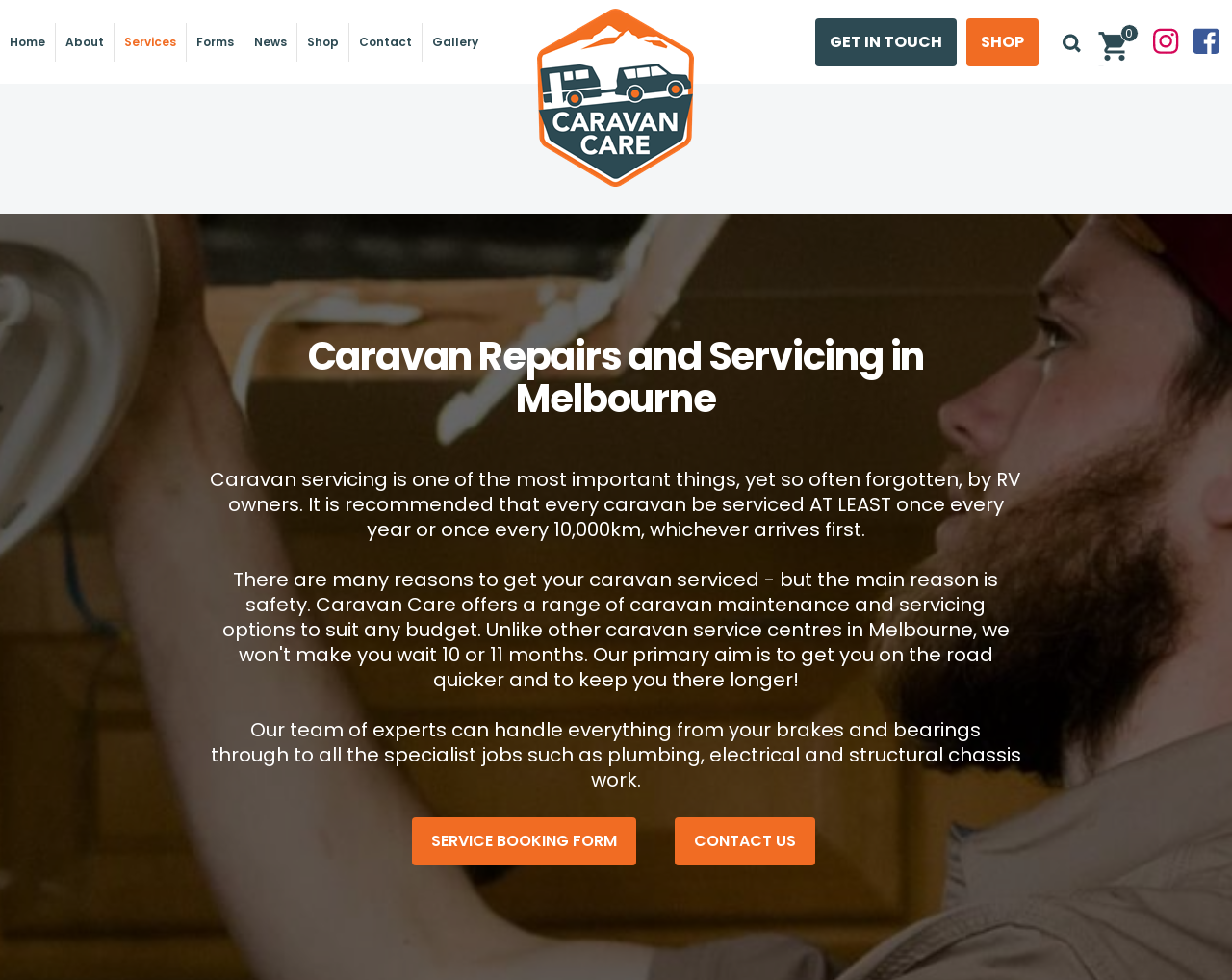Provide your answer to the question using just one word or phrase: How many types of jobs can the team of experts handle?

4